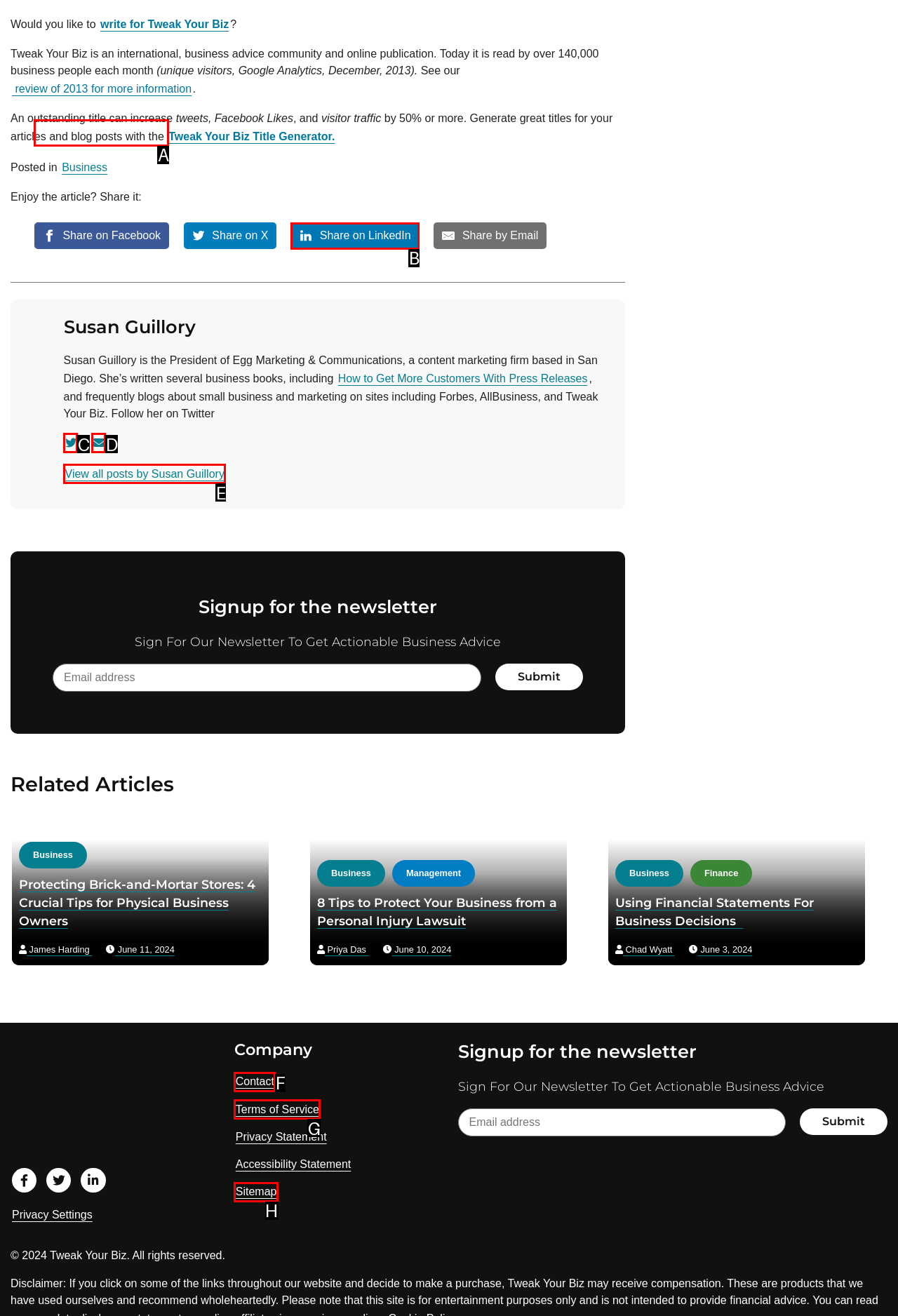Indicate which lettered UI element to click to fulfill the following task: Share on Facebook
Provide the letter of the correct option.

A